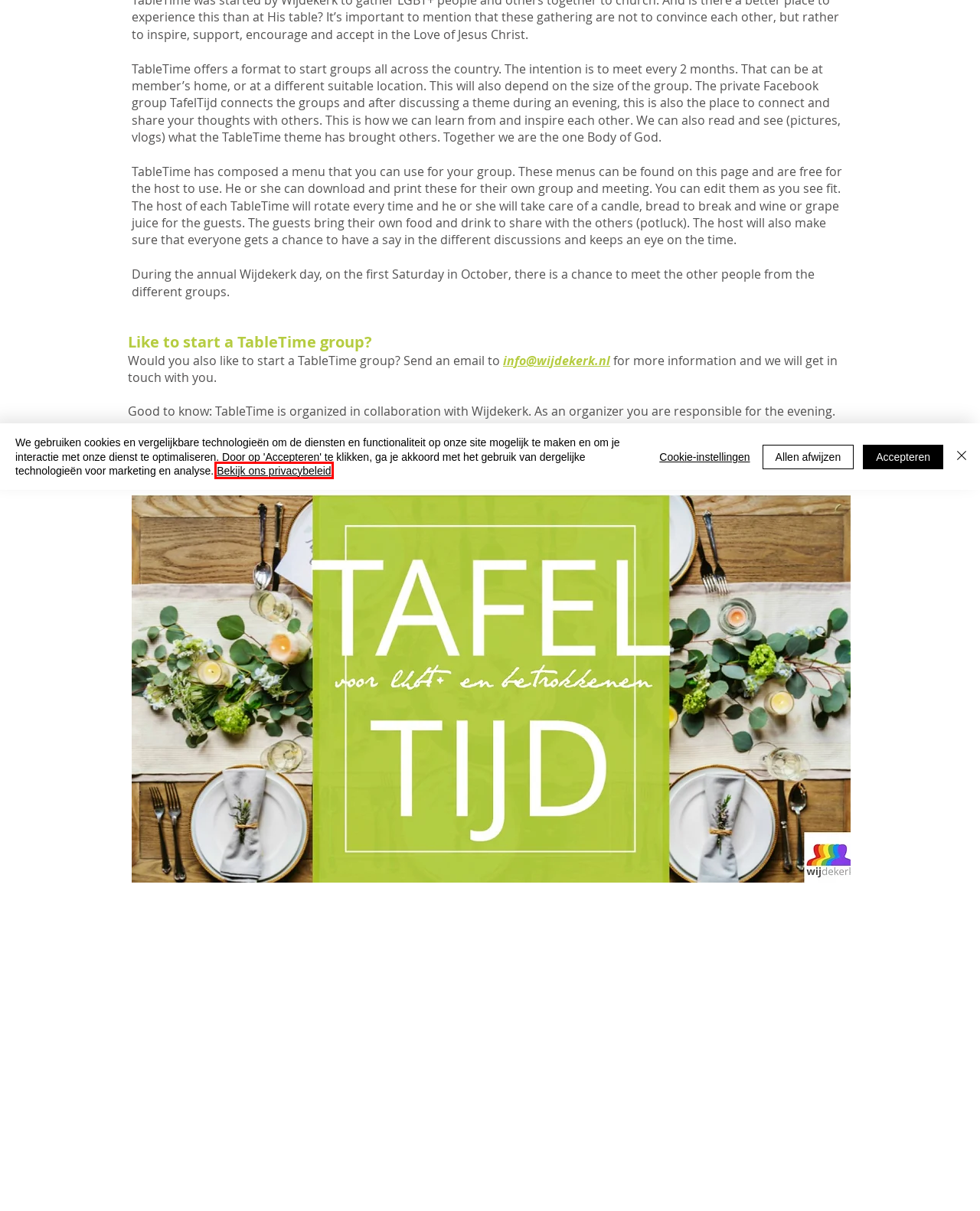Check out the screenshot of a webpage with a red rectangle bounding box. Select the best fitting webpage description that aligns with the new webpage after clicking the element inside the bounding box. Here are the candidates:
A. Wijdekerk links
B. About wijdekerk
C. Wijdekerk
D. Become a wijdekerk
E. Wijdekerk storytelling
F. Contact wijdekerk
G. Wijdekerk meets
H. Wijdekerk - Privacy / ANBI

H